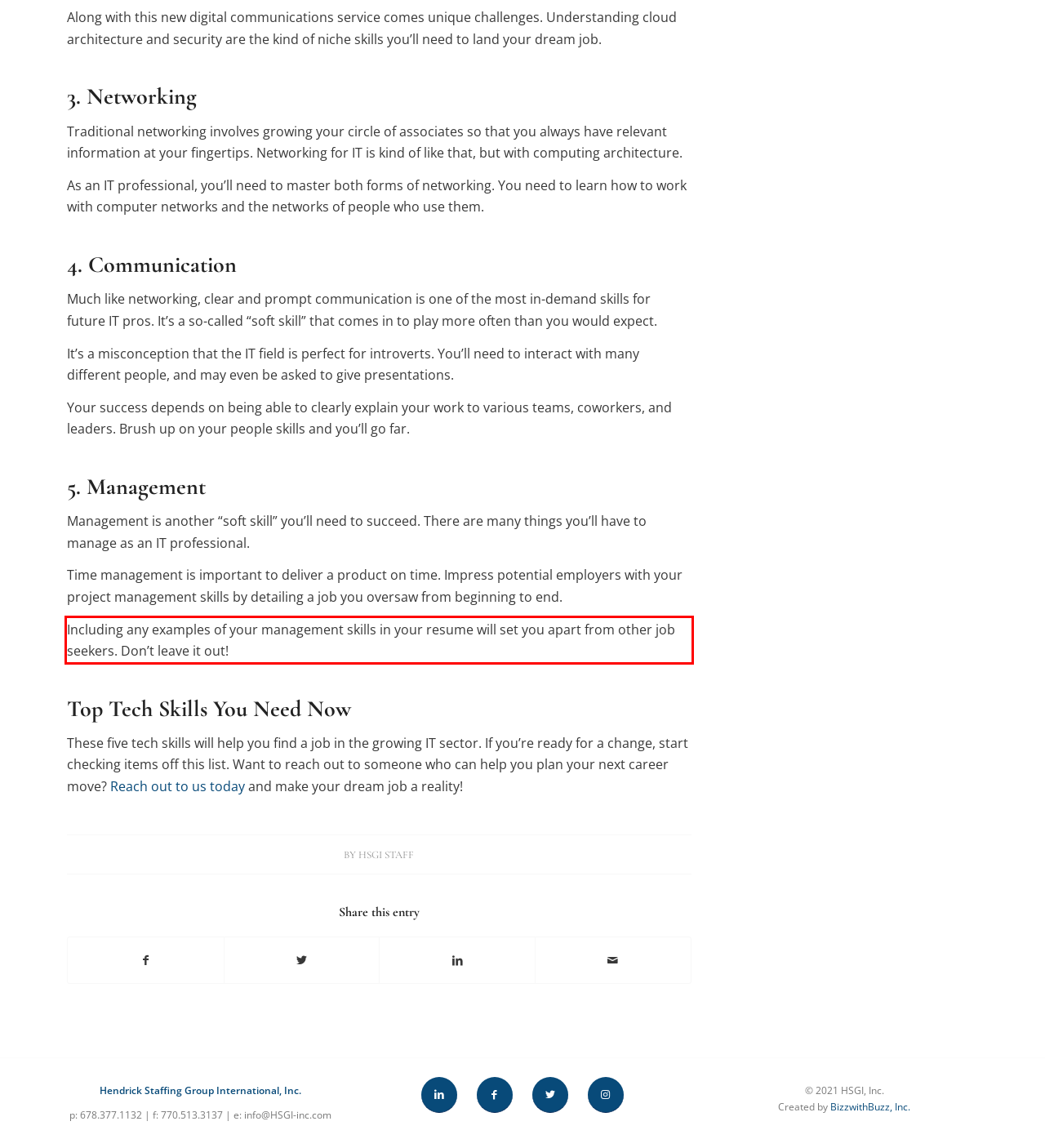Using the provided screenshot, read and generate the text content within the red-bordered area.

Including any examples of your management skills in your resume will set you apart from other job seekers. Don’t leave it out!